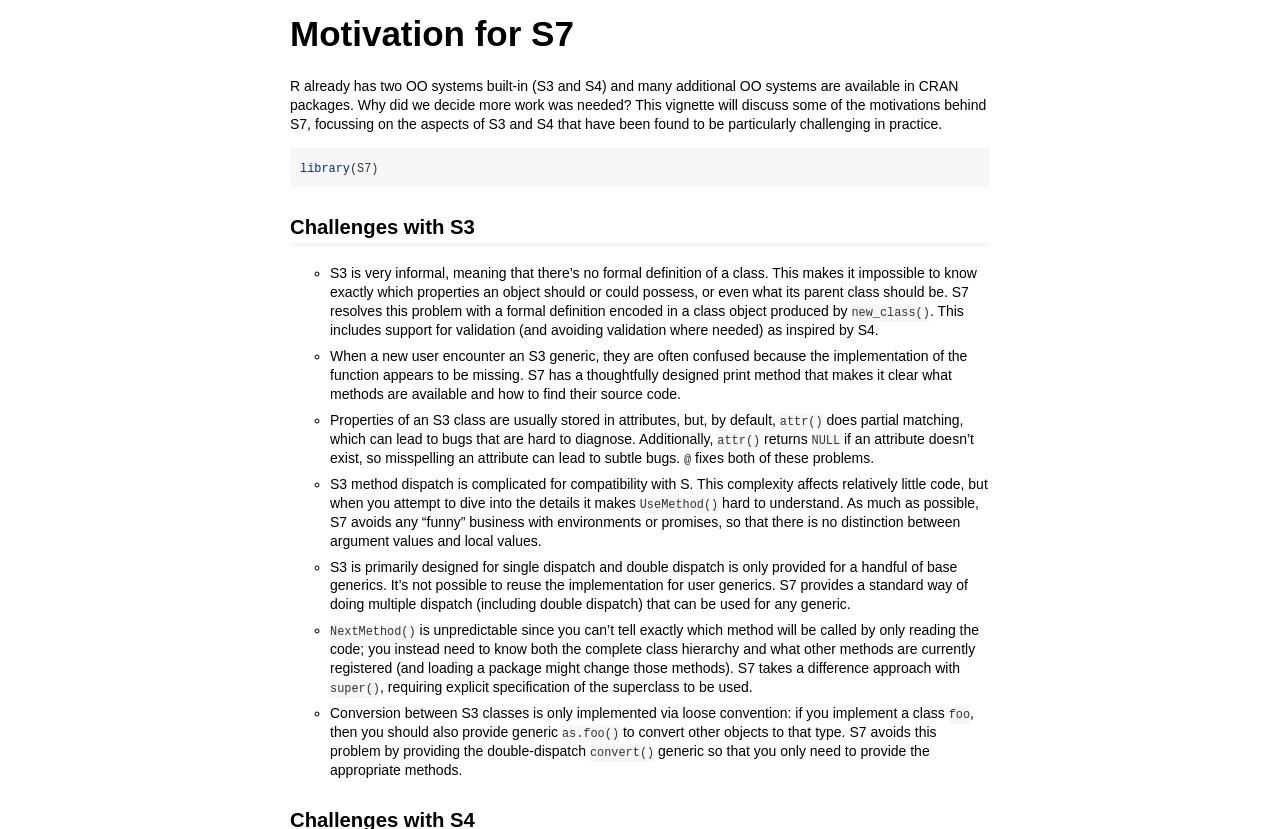Articulate a complete and detailed caption of the webpage elements.

The webpage is about the motivation behind creating S7, a new object-oriented system in R. At the top, there is a heading "Motivation for S7" followed by a paragraph of text that explains the reasons for creating S7, including the challenges with the existing S3 and S4 systems.

Below the introductory paragraph, there is a section titled "Challenges with S3" that lists several issues with S3, including its informal nature, lack of formal definition, and difficulties with method dispatch. Each of these challenges is represented by a bullet point, marked with a "◦" symbol, and accompanied by a brief explanation.

The explanations are divided into several sections, each addressing a specific challenge with S3. The first section discusses the informal nature of S3, which makes it difficult to know exactly which properties an object should or could possess. The second section talks about the confusion that new users may experience when encountering an S3 generic, and how S7's print method makes it clear what methods are available and how to find their source code.

The following sections discuss other challenges with S3, including the storage of properties in attributes, partial matching, and the complexity of method dispatch. Each of these sections provides a detailed explanation of the issue and how S7 addresses it.

Throughout the webpage, there are several code snippets, marked with a "code" label, that illustrate the concepts being discussed. These snippets are embedded within the text and provide additional context to the explanations.

Overall, the webpage provides a detailed explanation of the motivations behind creating S7, highlighting the challenges with S3 and how S7 addresses these issues.